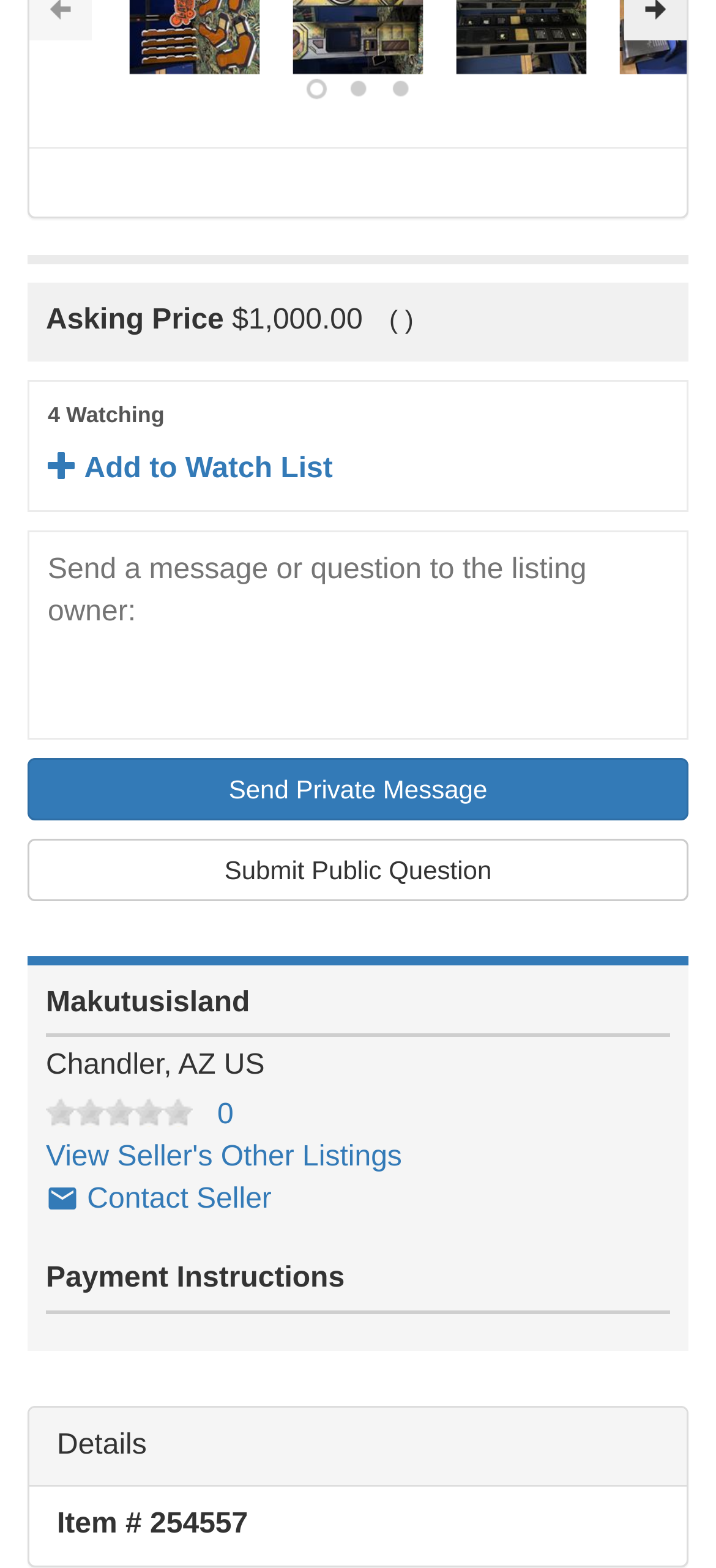Please provide a brief answer to the following inquiry using a single word or phrase:
What is the item number?

254557